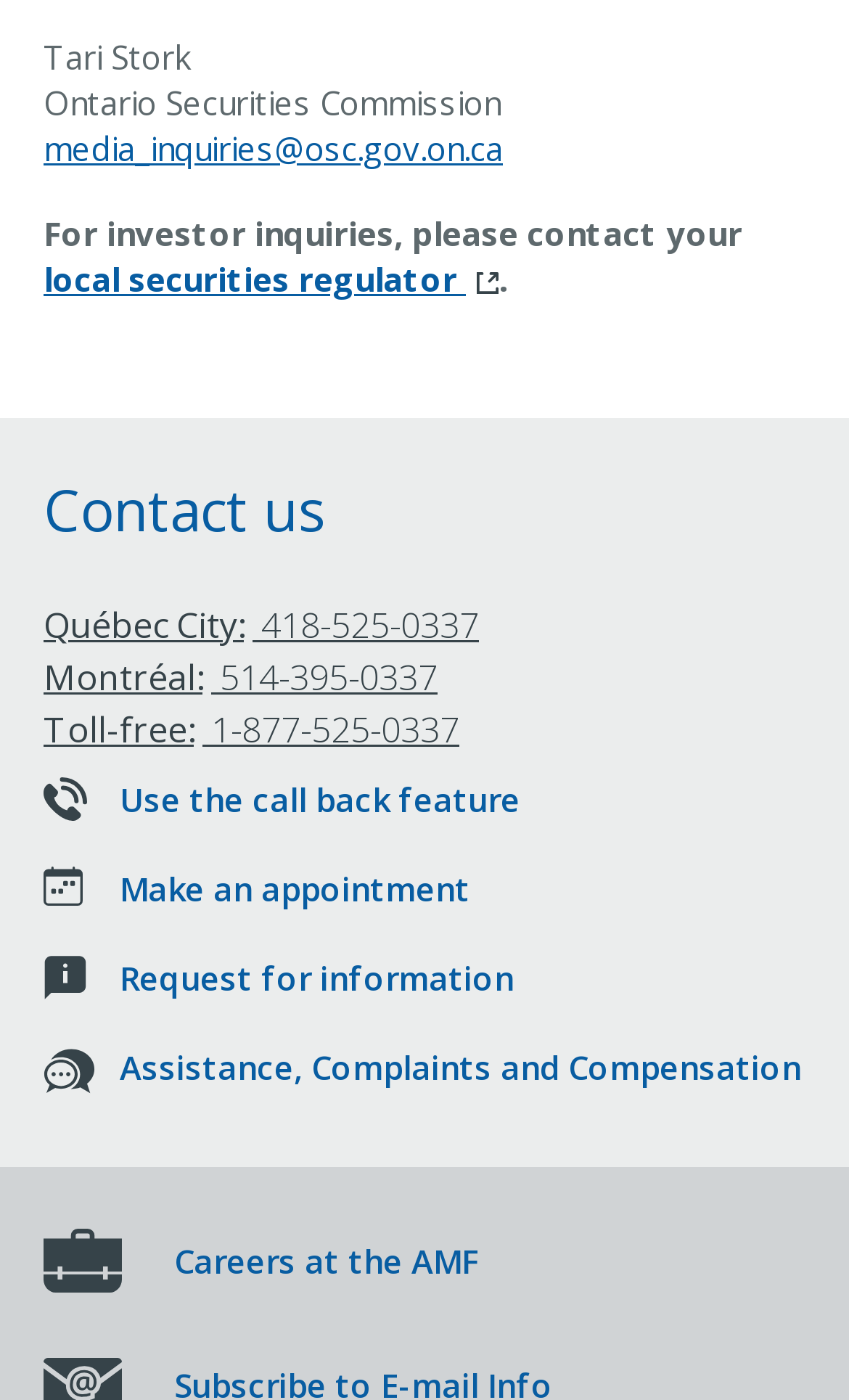What is the purpose of the 'Request for information' link?
Provide a fully detailed and comprehensive answer to the question.

The 'Request for information' link is likely used to submit a request for information to the organization, as it is listed under the 'Contact us' section alongside other contact methods.